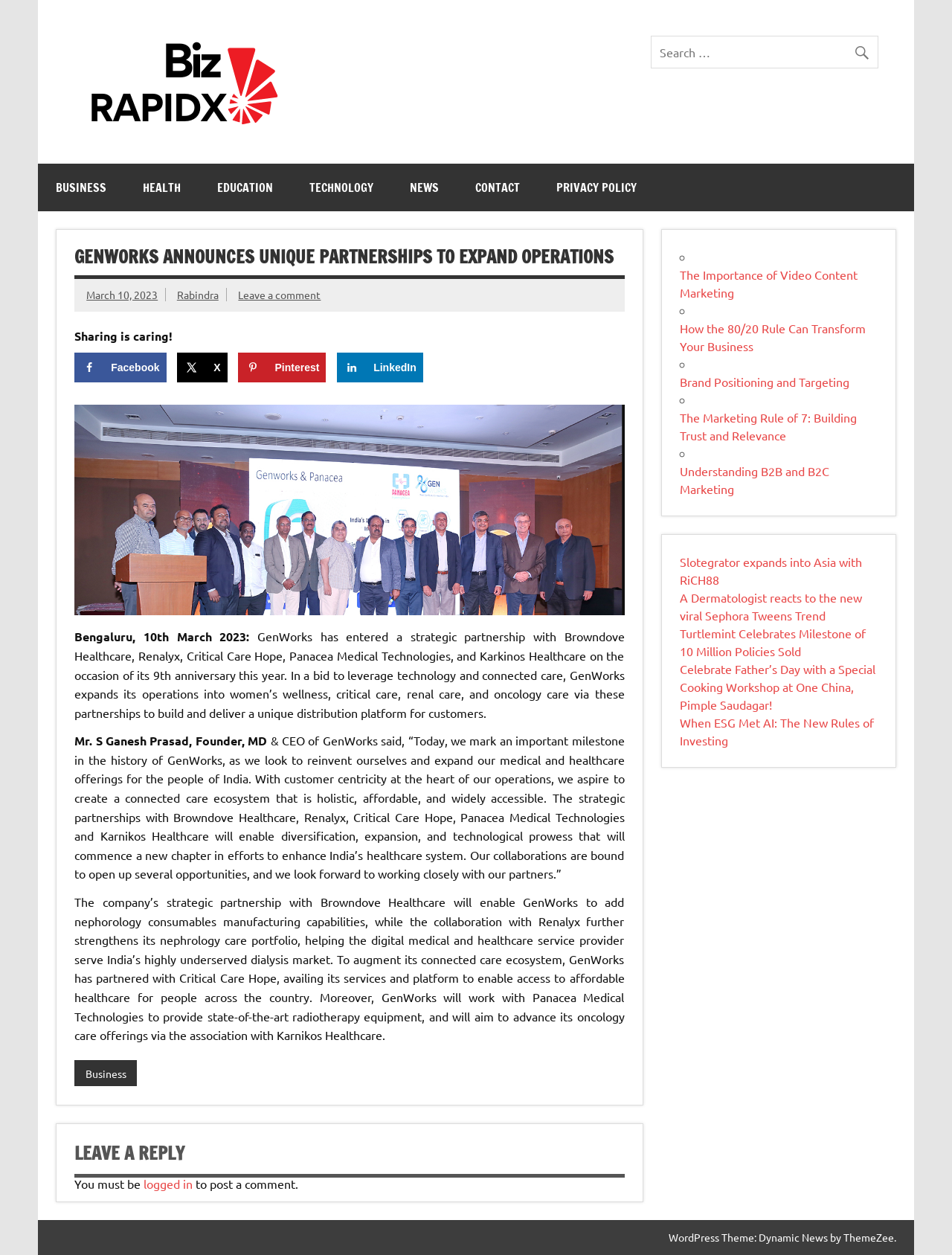Determine the bounding box coordinates of the clickable region to carry out the instruction: "Ask a question or leave a comment".

None